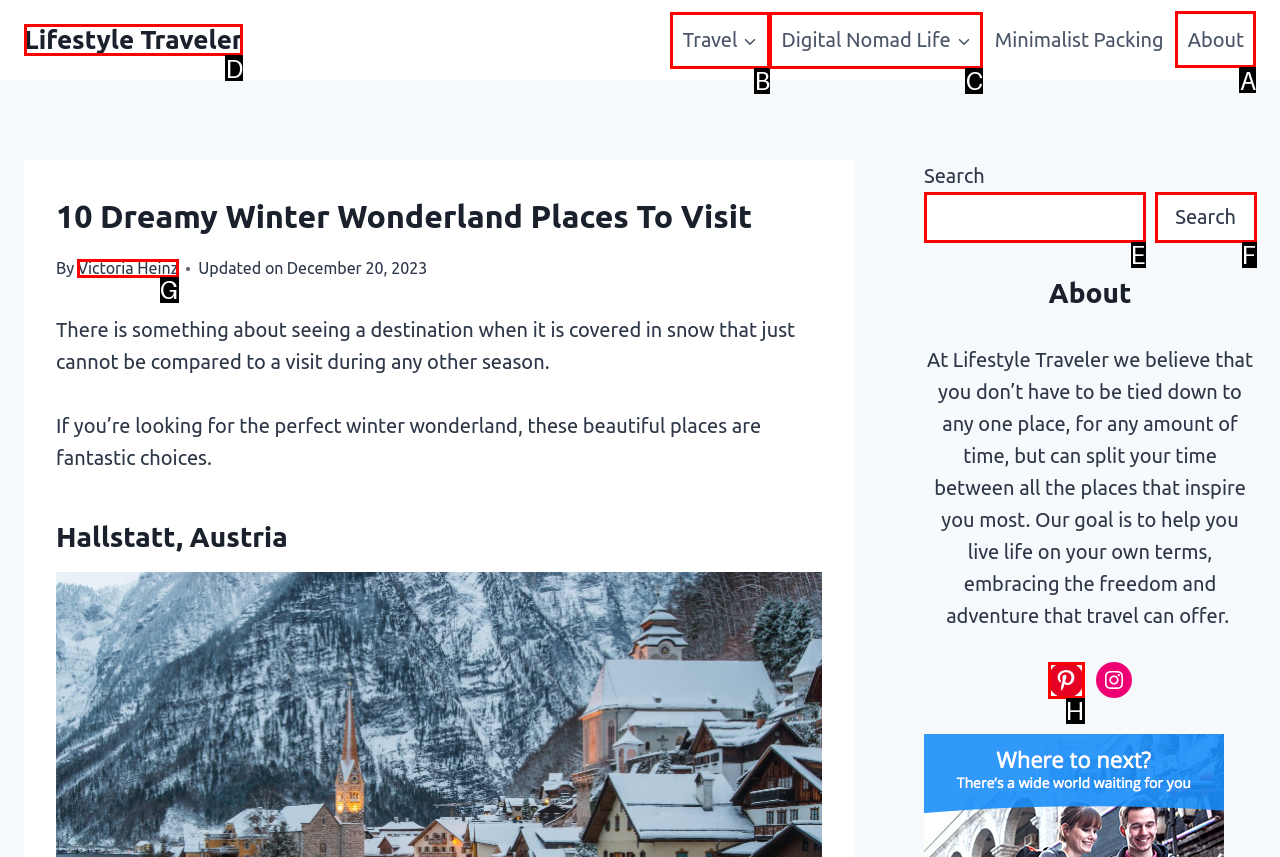To complete the task: Visit the 'About' page, which option should I click? Answer with the appropriate letter from the provided choices.

A